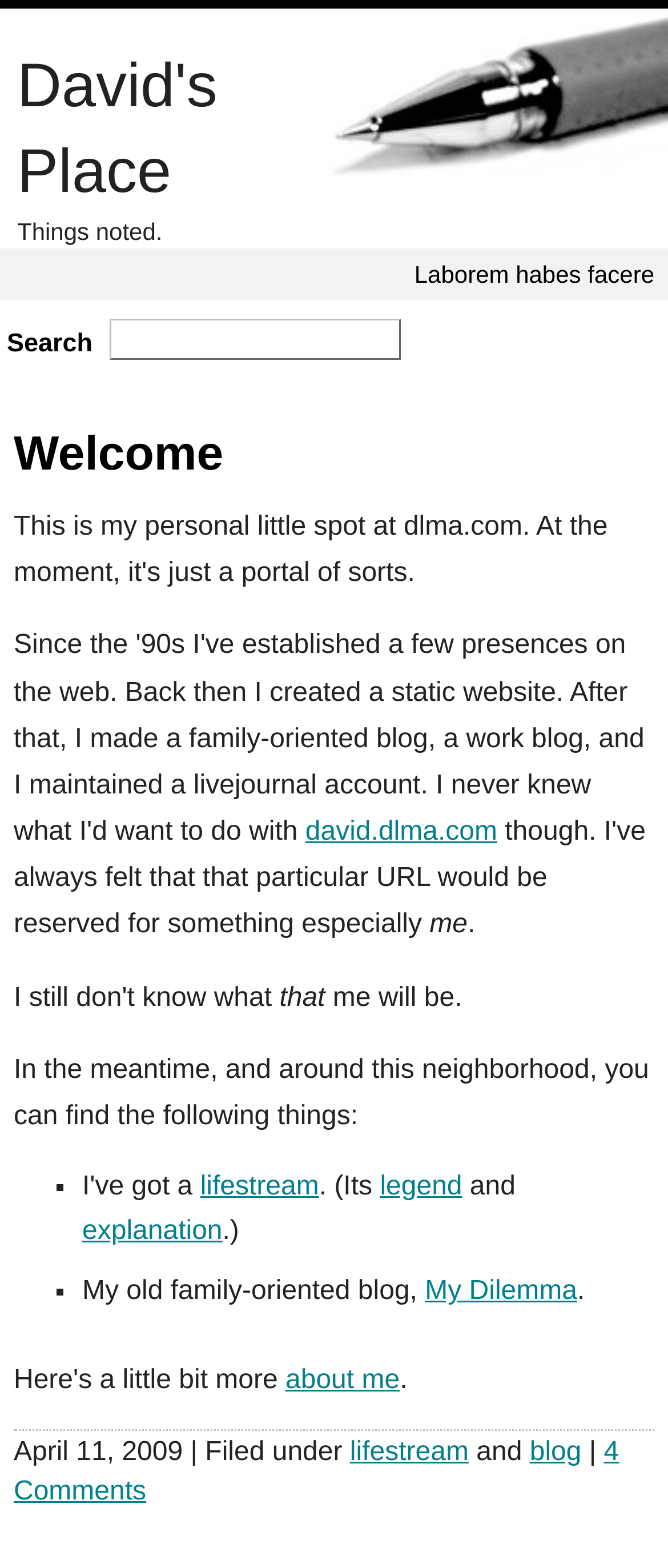Please specify the coordinates of the bounding box for the element that should be clicked to carry out this instruction: "click on Welcome". The coordinates must be four float numbers between 0 and 1, formatted as [left, top, right, bottom].

[0.021, 0.272, 0.334, 0.317]